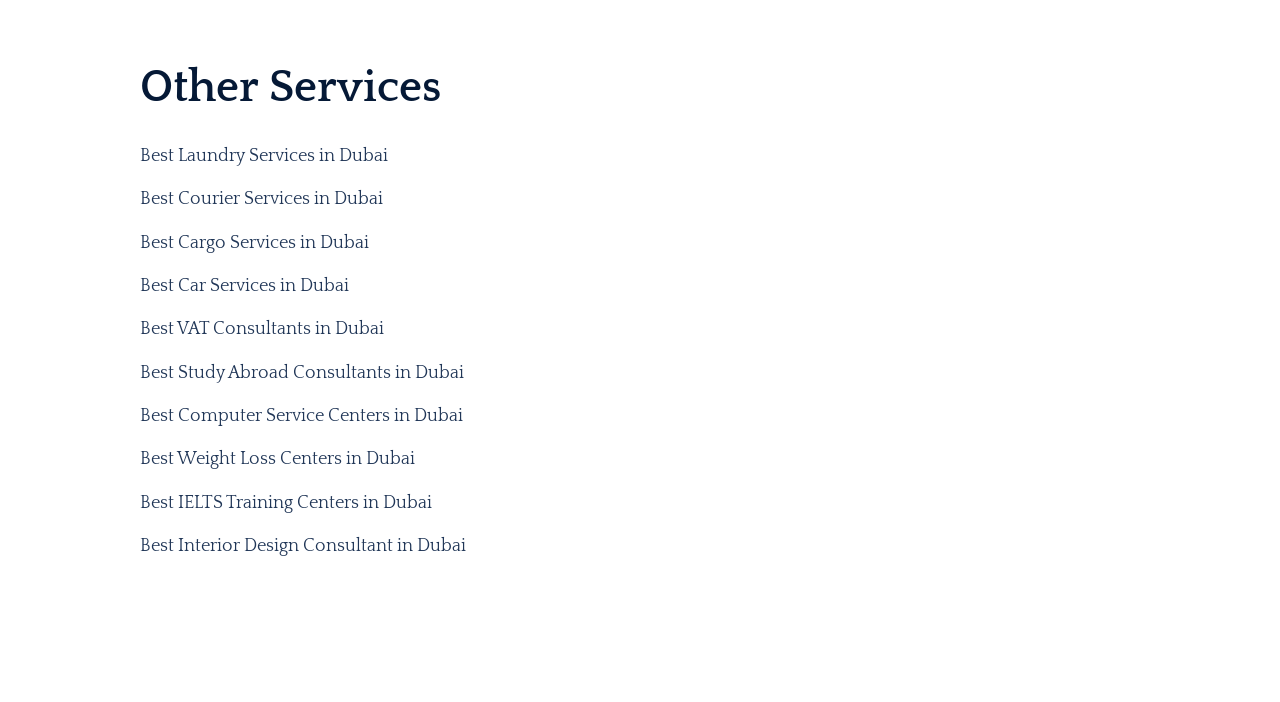Please specify the bounding box coordinates of the area that should be clicked to accomplish the following instruction: "Discover Best Car Services in Dubai". The coordinates should consist of four float numbers between 0 and 1, i.e., [left, top, right, bottom].

[0.109, 0.387, 0.891, 0.427]